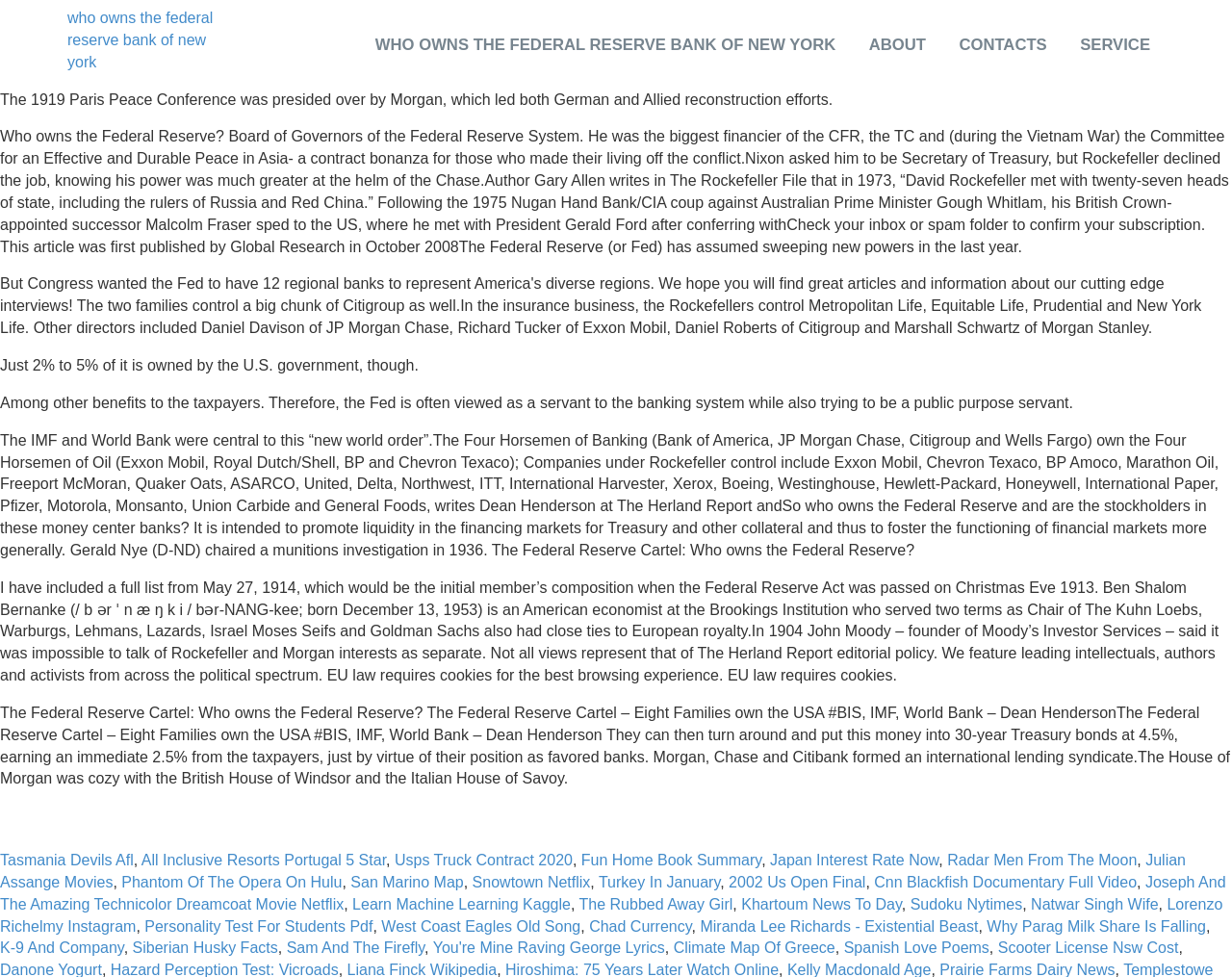Please mark the clickable region by giving the bounding box coordinates needed to complete this instruction: "Check the list of owners of the Federal Reserve".

[0.0, 0.442, 0.989, 0.571]